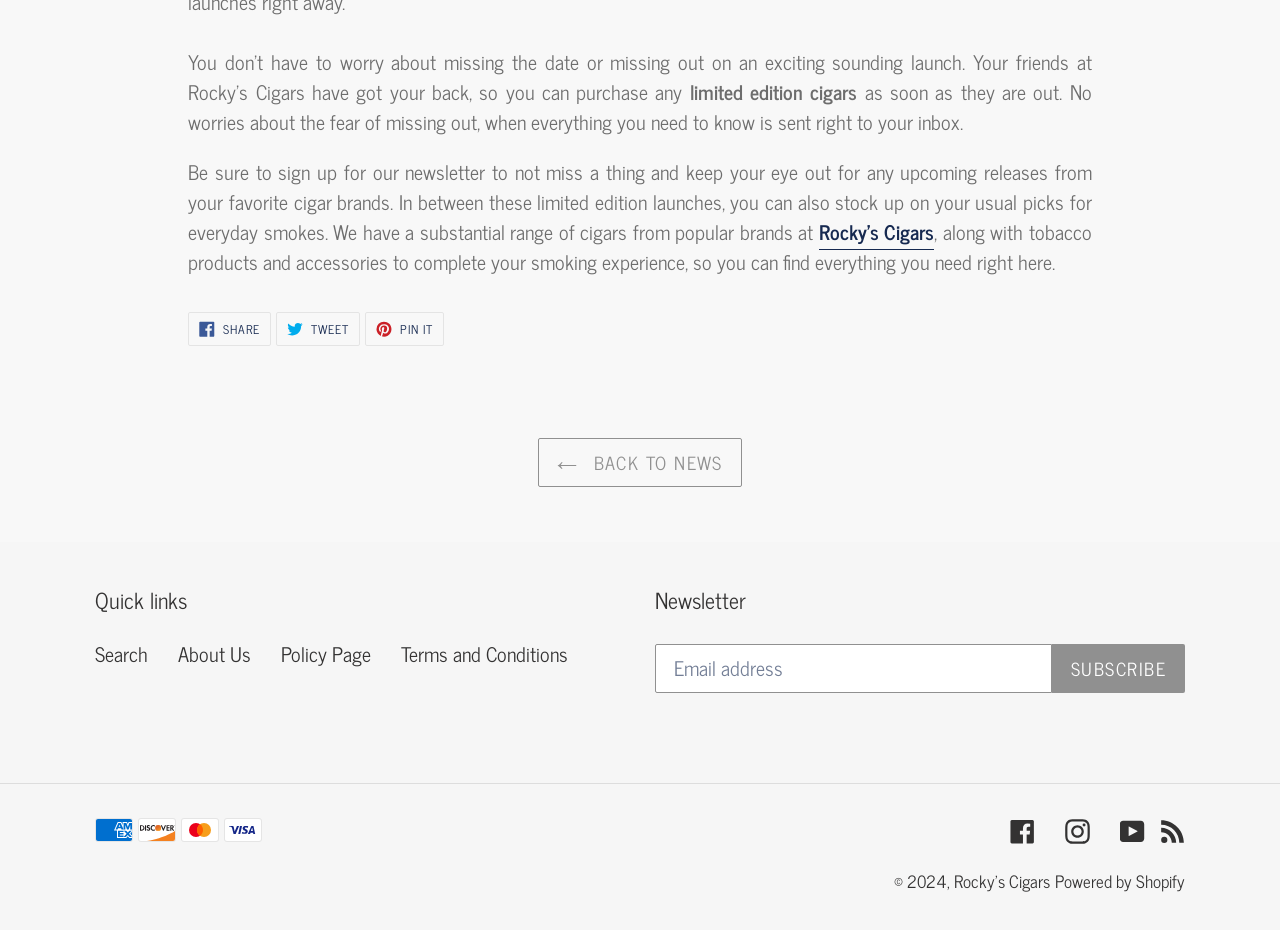Find the bounding box coordinates of the clickable element required to execute the following instruction: "Share on Facebook". Provide the coordinates as four float numbers between 0 and 1, i.e., [left, top, right, bottom].

[0.147, 0.335, 0.212, 0.372]